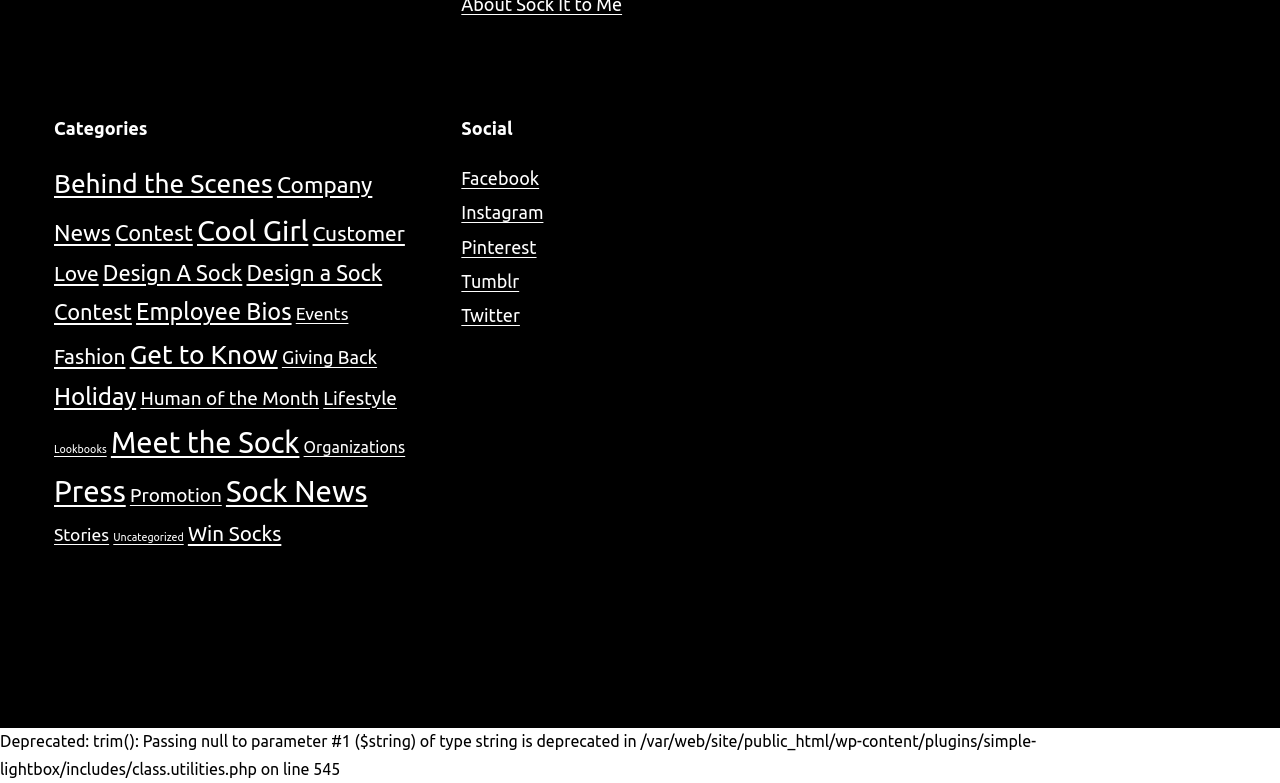How many links are in the 'Categories' navigation section?
Please look at the screenshot and answer using one word or phrase.

20 links